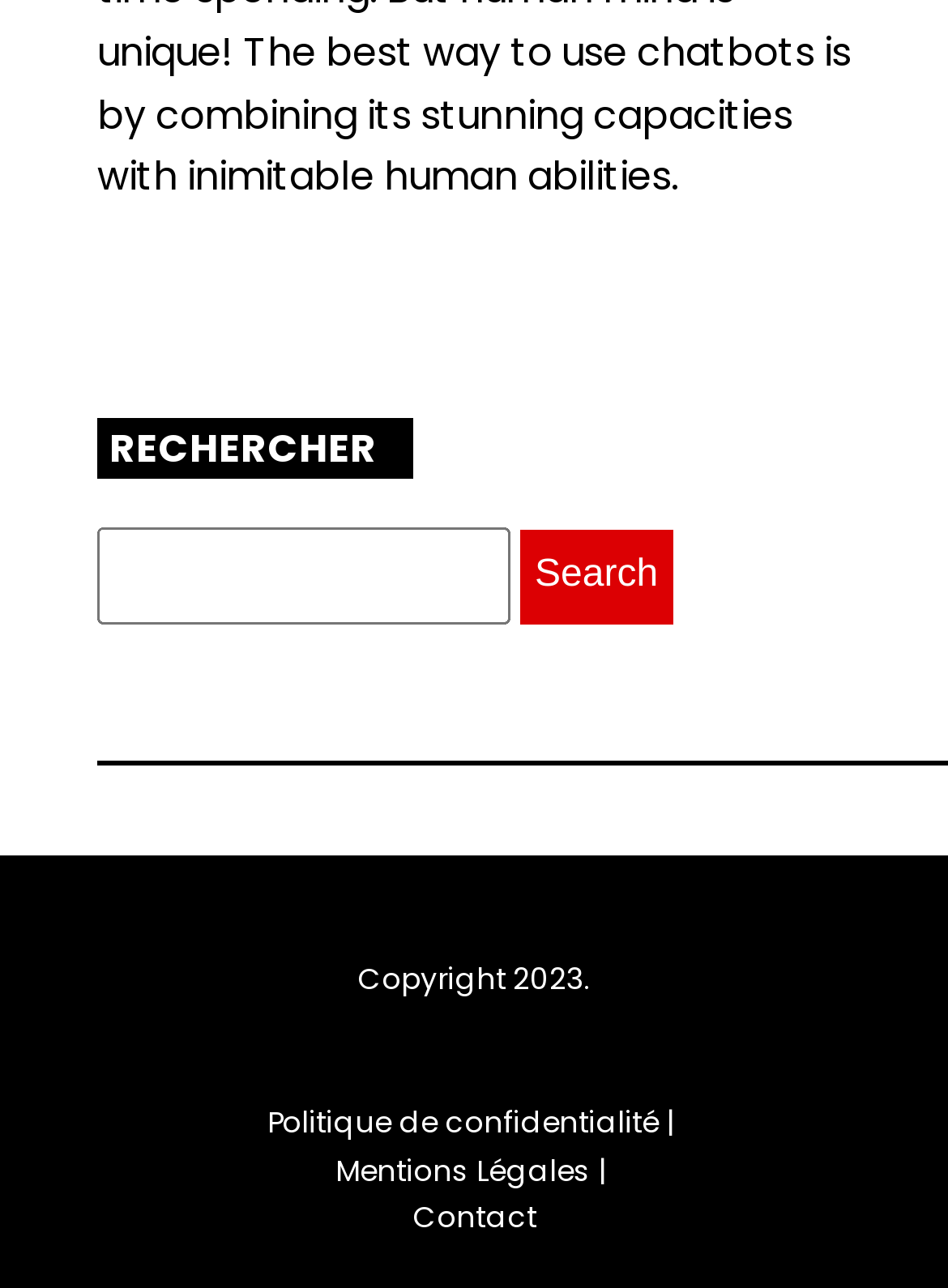Given the element description Politique de confidentialité |, predict the bounding box coordinates for the UI element in the webpage screenshot. The format should be (top-left x, top-left y, bottom-right x, bottom-right y), and the values should be between 0 and 1.

[0.282, 0.854, 0.718, 0.89]